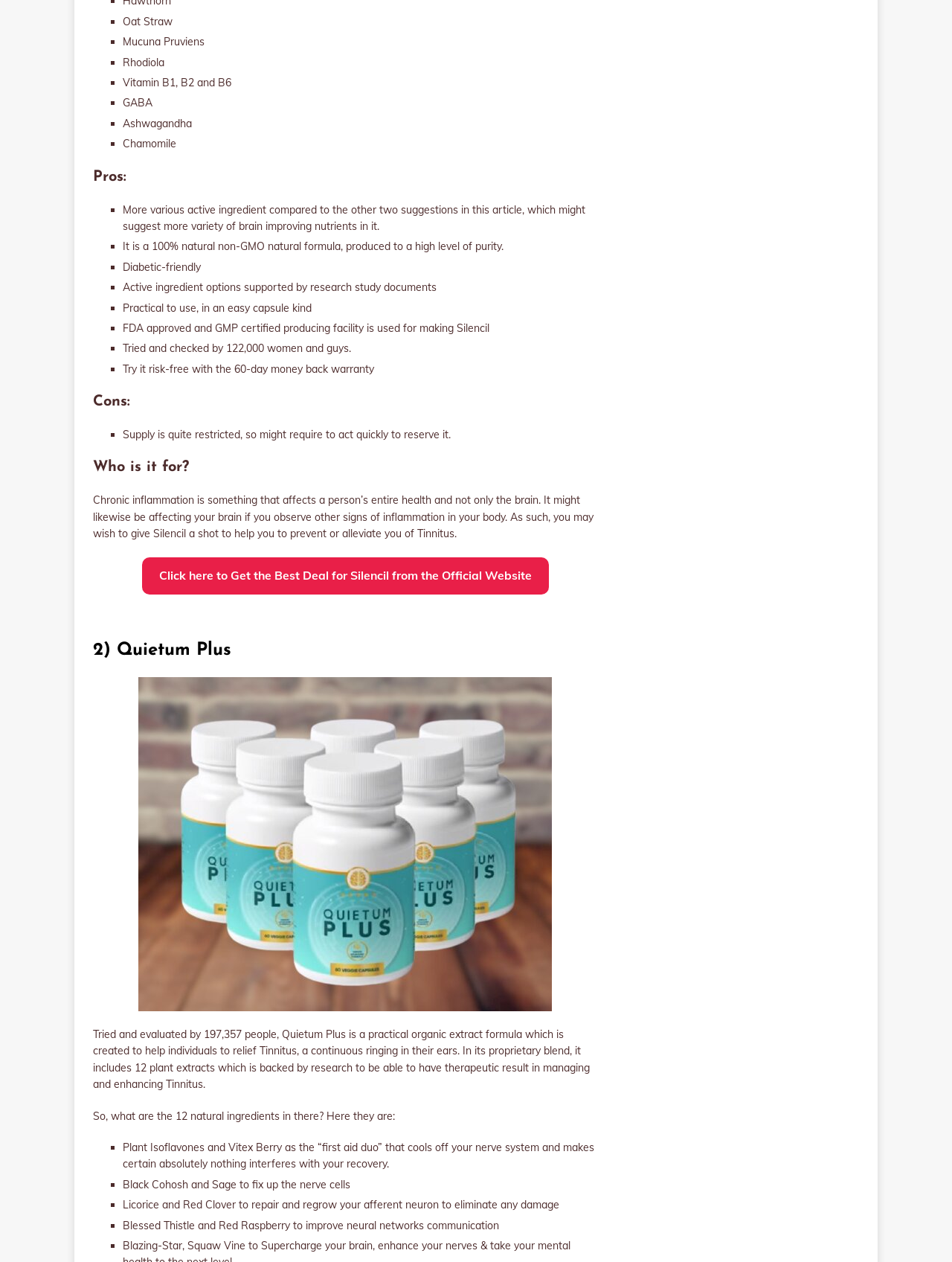What is the benefit of Silencil being 100% natural non-GMO?
Refer to the image and give a detailed response to the question.

According to the webpage, one of the pros of Silencil is that it is a 100% natural non-GMO natural formula, produced to a high level of purity, which suggests that it is free from artificial additives and genetically modified organisms.